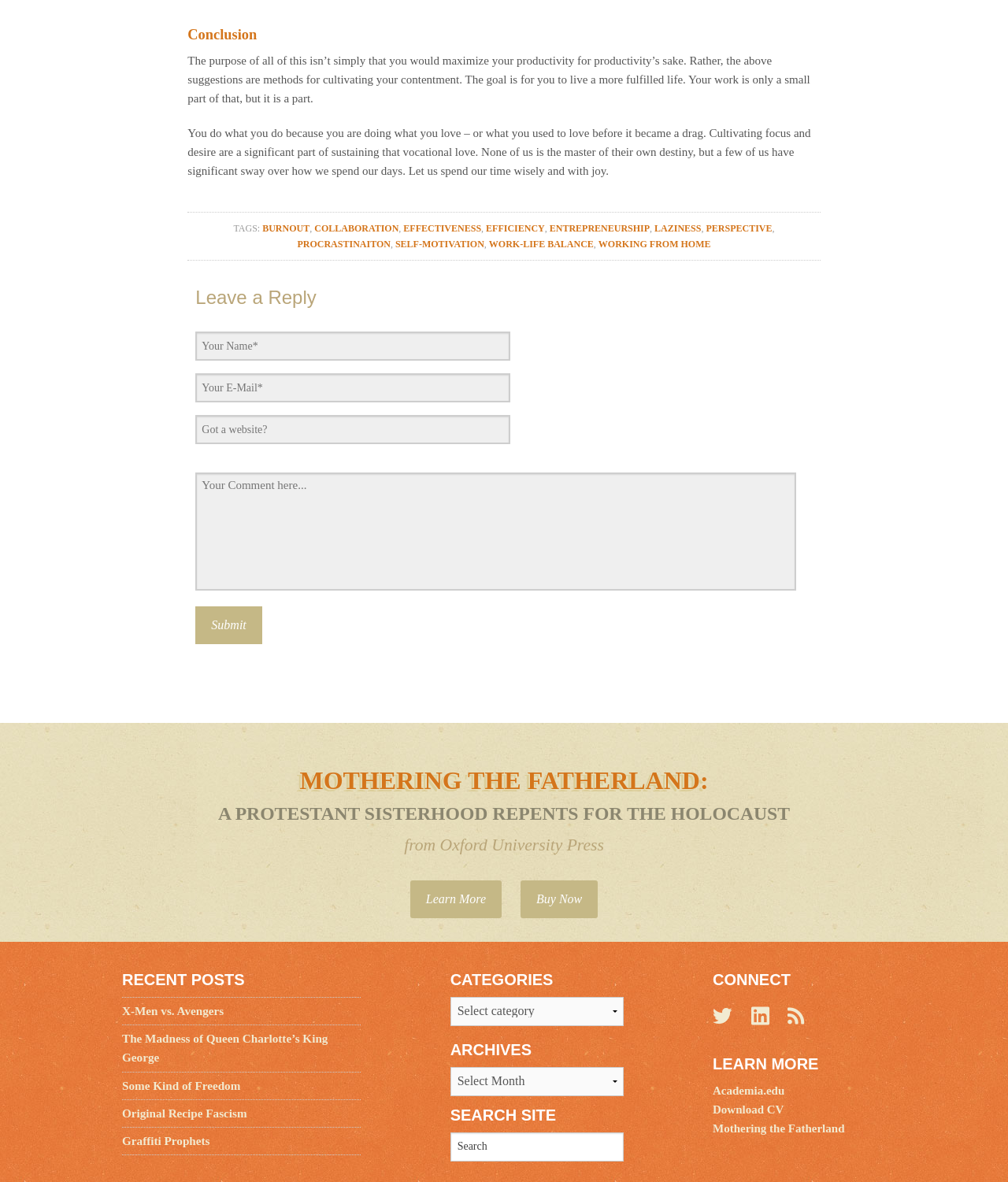Find the bounding box coordinates of the UI element according to this description: "input value="Search" name="s" value="Search"".

[0.447, 0.958, 0.618, 0.982]